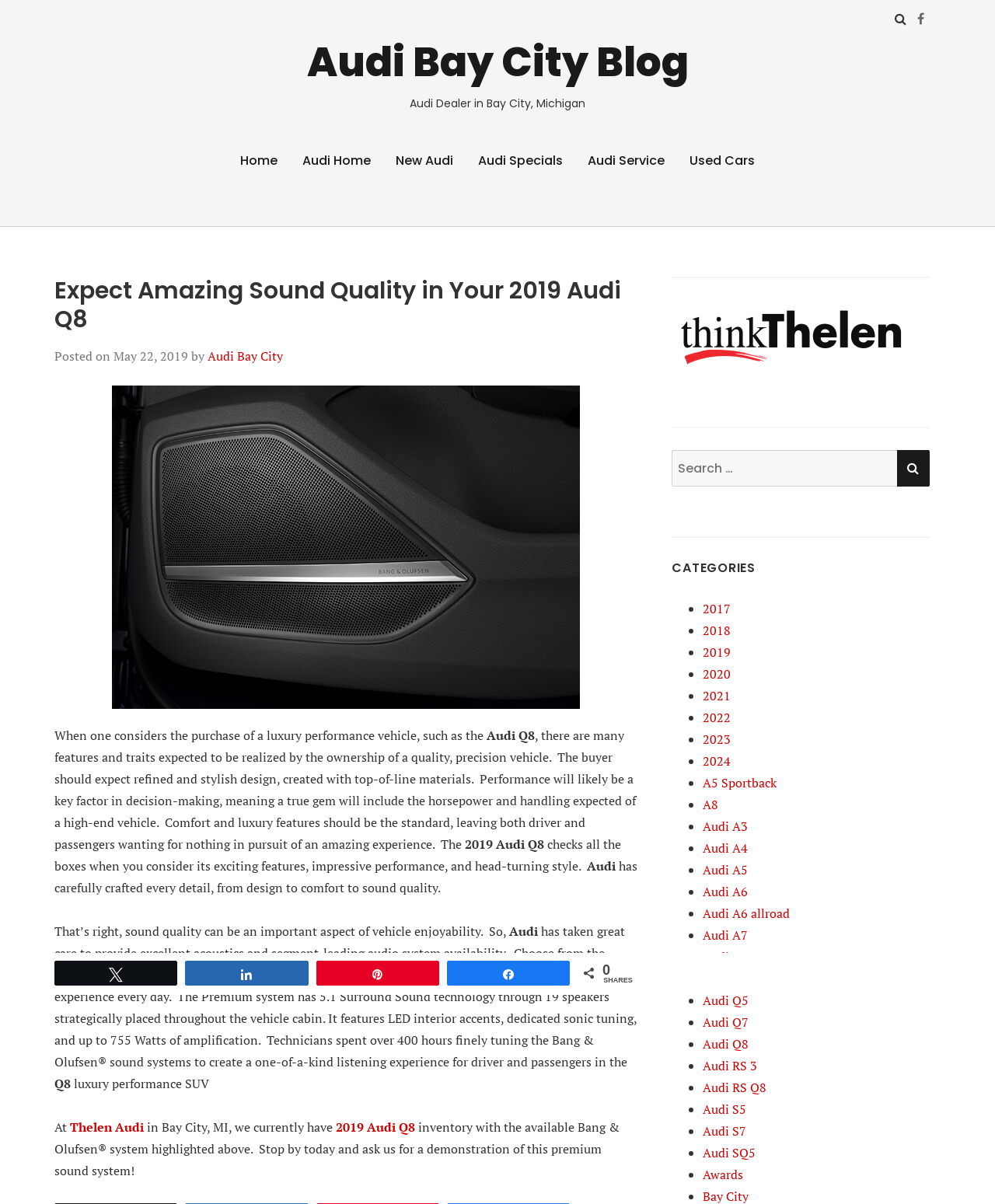Identify the bounding box coordinates of the section that should be clicked to achieve the task described: "Click the 'Home' link".

[0.23, 0.12, 0.29, 0.147]